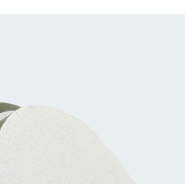Please provide a brief answer to the question using only one word or phrase: 
What is the purpose of the hook and loop attachment system?

Quick and secure mounting